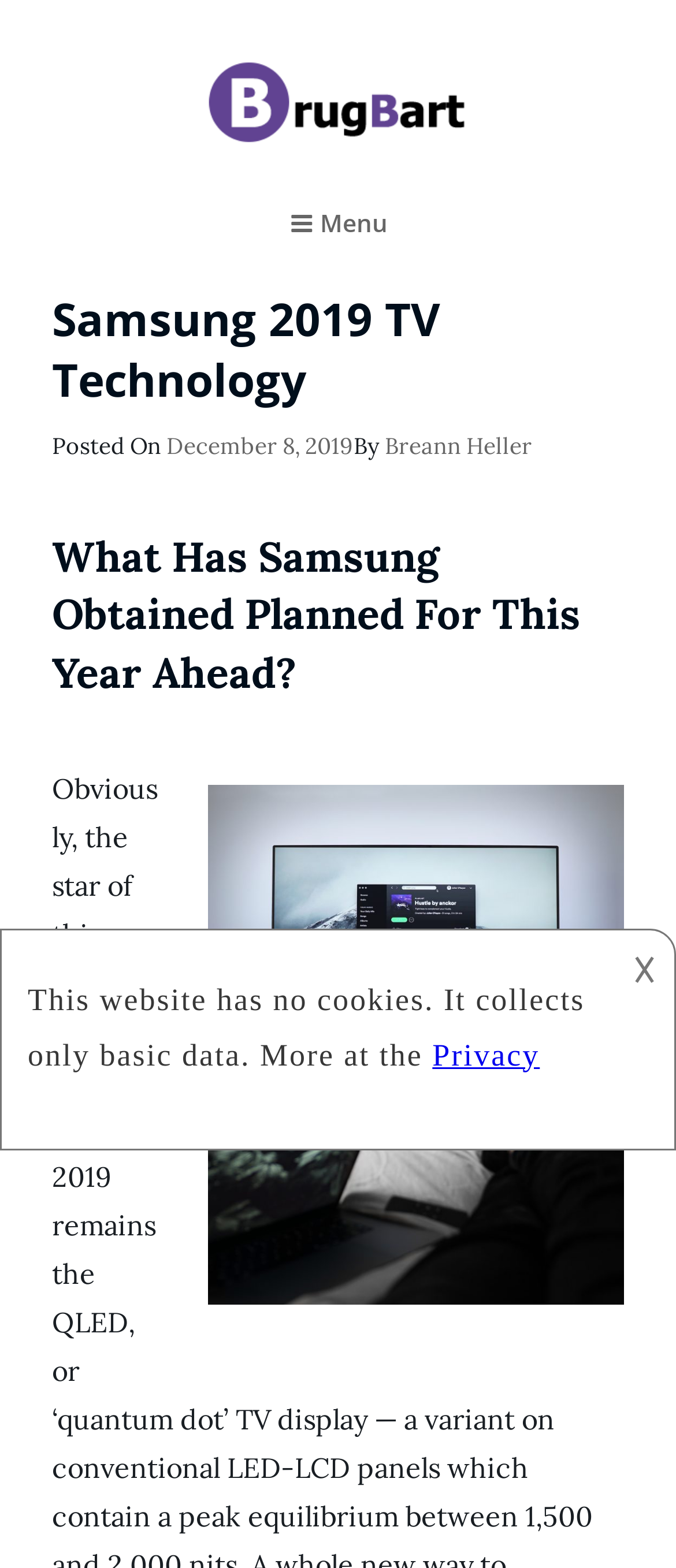What is the date of publication of this article?
Provide a concise answer using a single word or phrase based on the image.

December 8, 2019